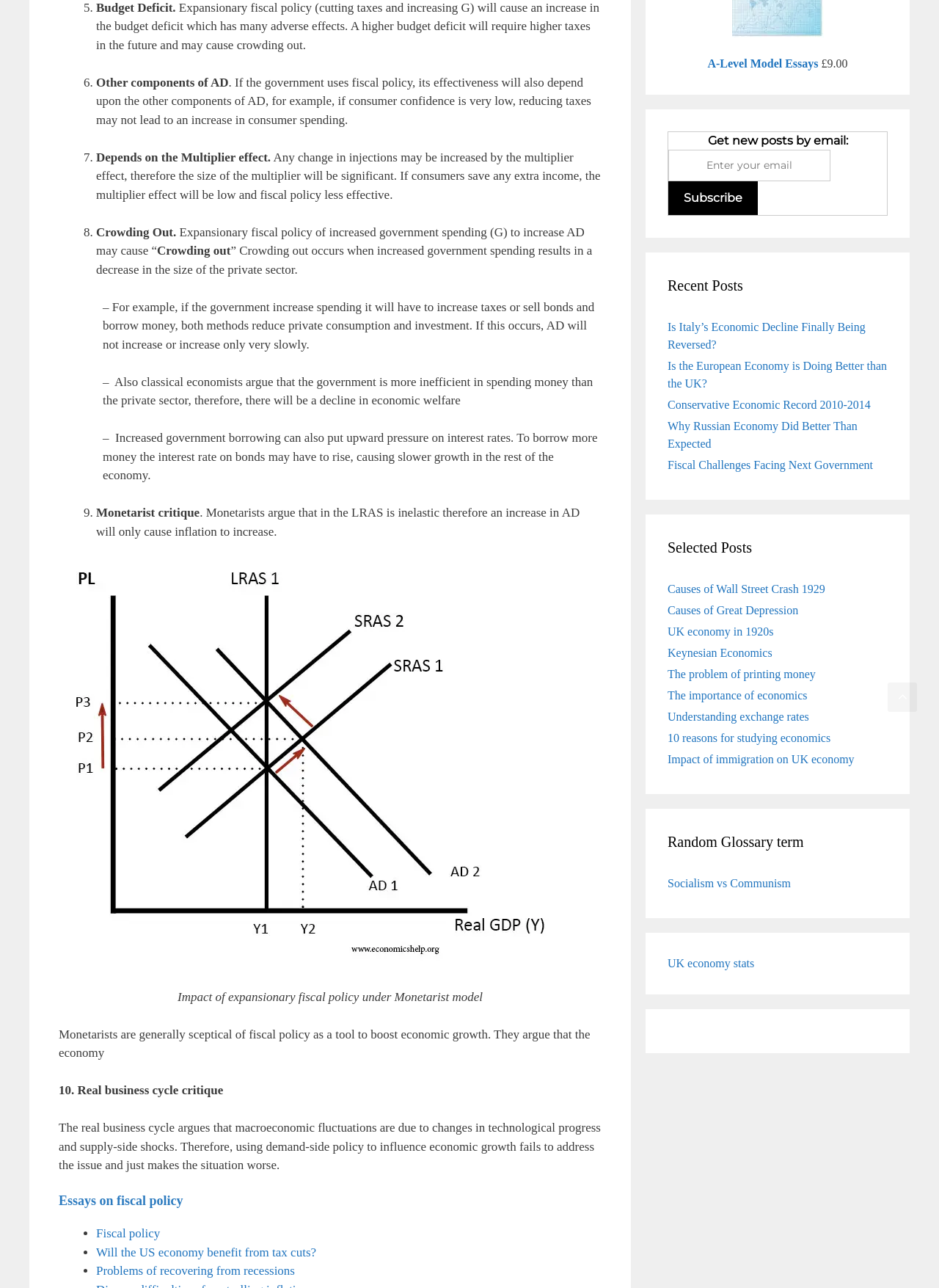Using the description: "Keynesian Economics", identify the bounding box of the corresponding UI element in the screenshot.

[0.711, 0.502, 0.822, 0.511]